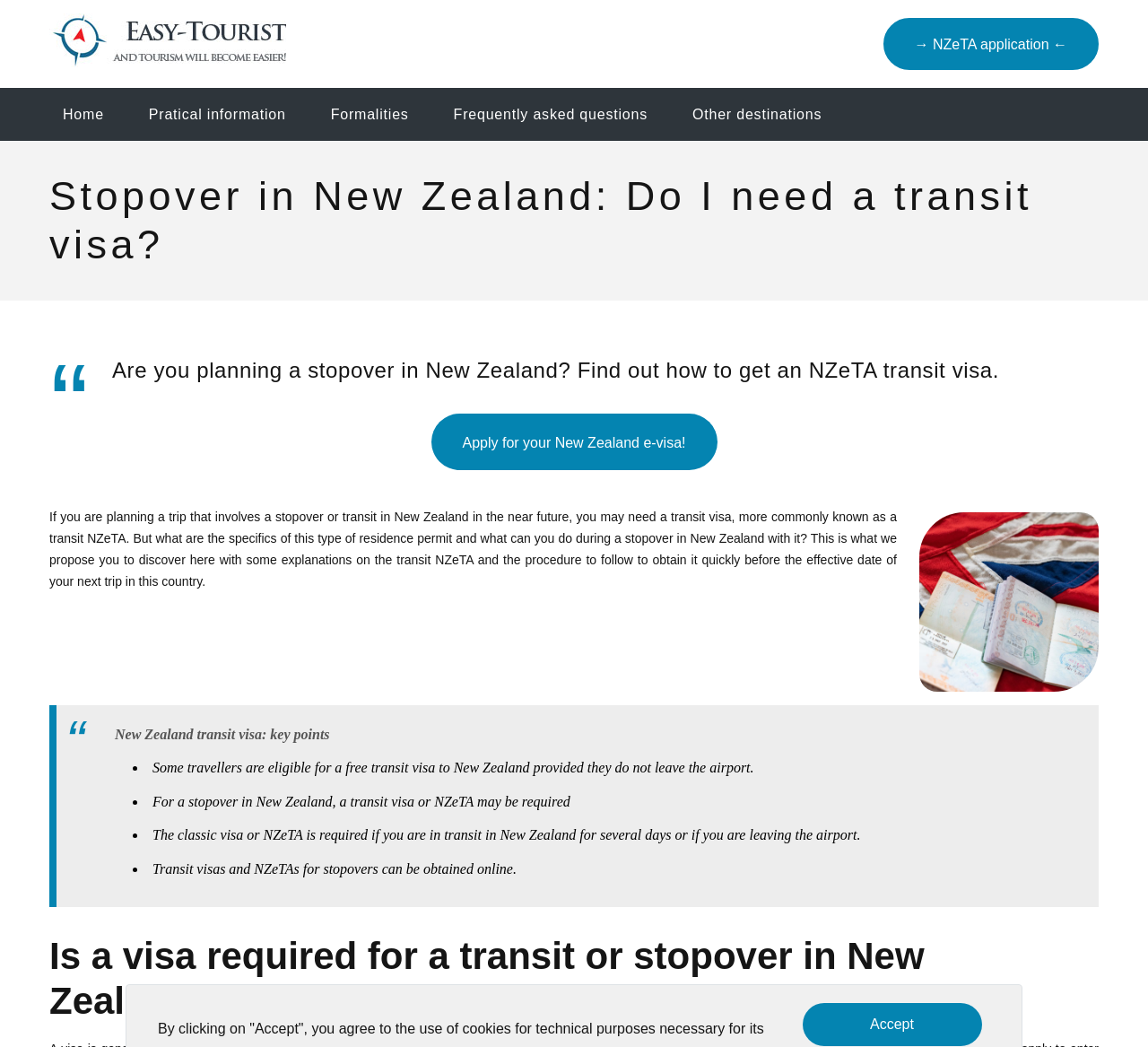Who is eligible for a free transit visa to New Zealand?
Utilize the image to construct a detailed and well-explained answer.

The text 'Some travellers are eligible for a free transit visa to New Zealand provided they do not leave the airport.' indicates that some travellers are eligible for a free transit visa to New Zealand, but only if they do not leave the airport.